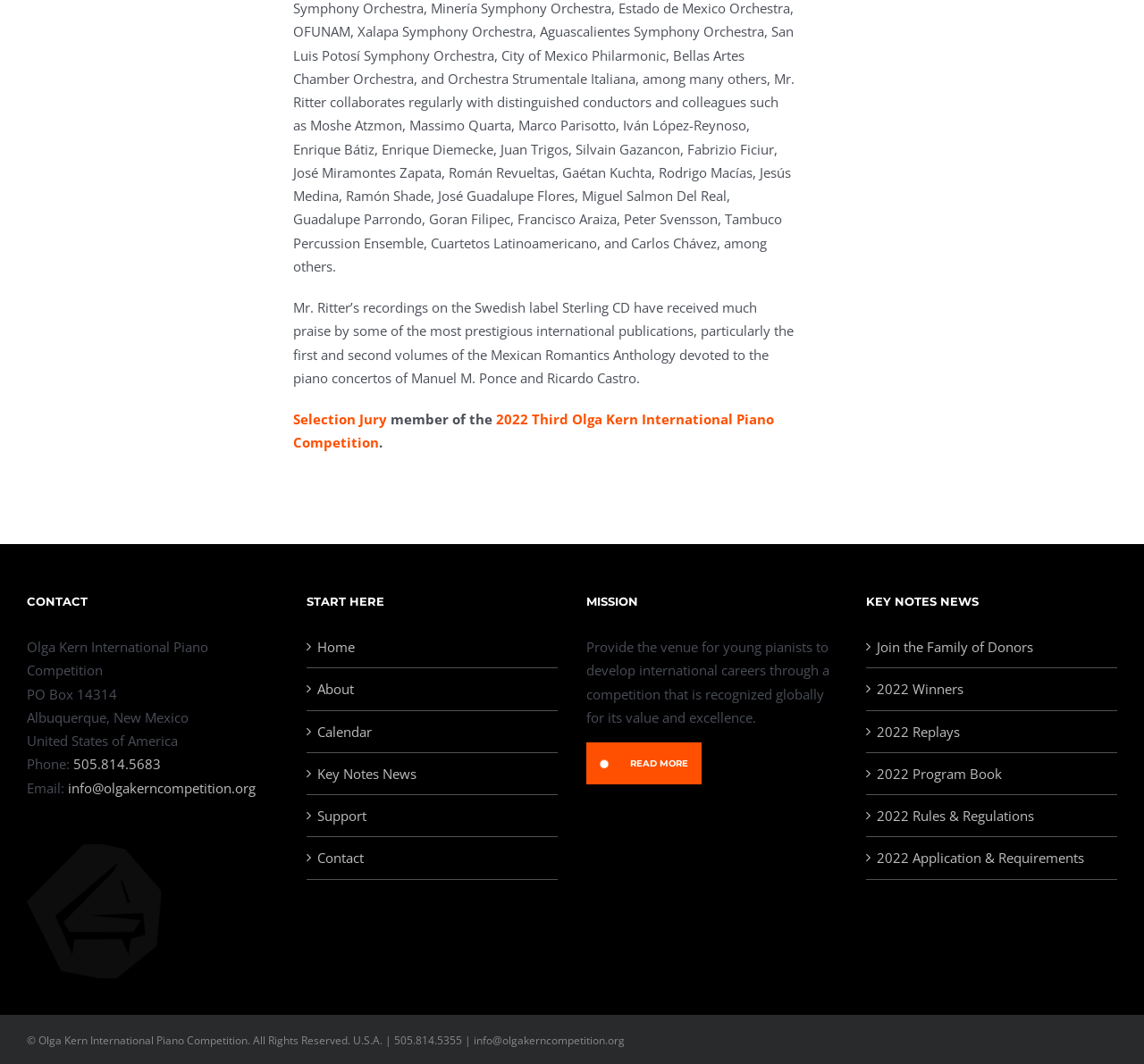Based on what you see in the screenshot, provide a thorough answer to this question: What is the phone number of the competition?

I found the answer by looking at the link element with the content '505.814.5683' which is located in the CONTACT section of the webpage, indicating that it is the phone number of the competition.